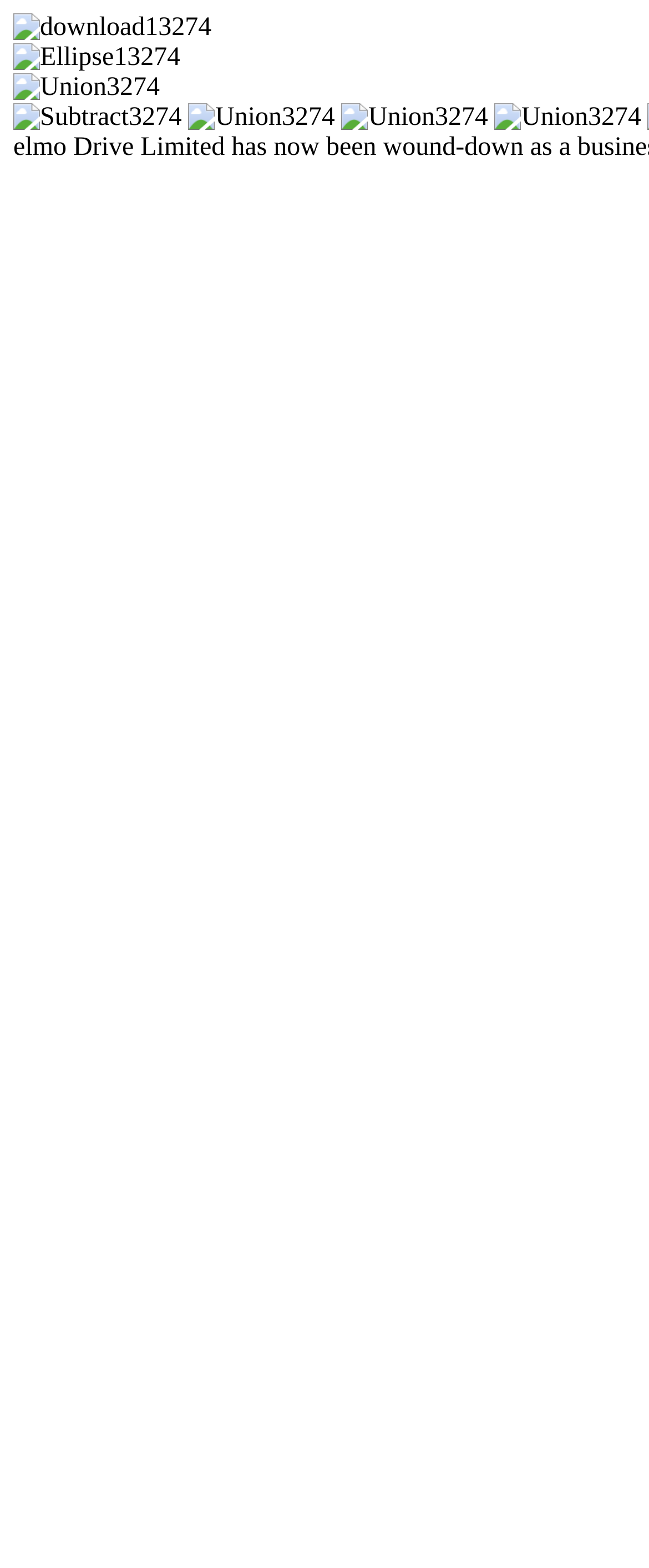Please answer the following question using a single word or phrase: 
How many icons are there in the top row?

4